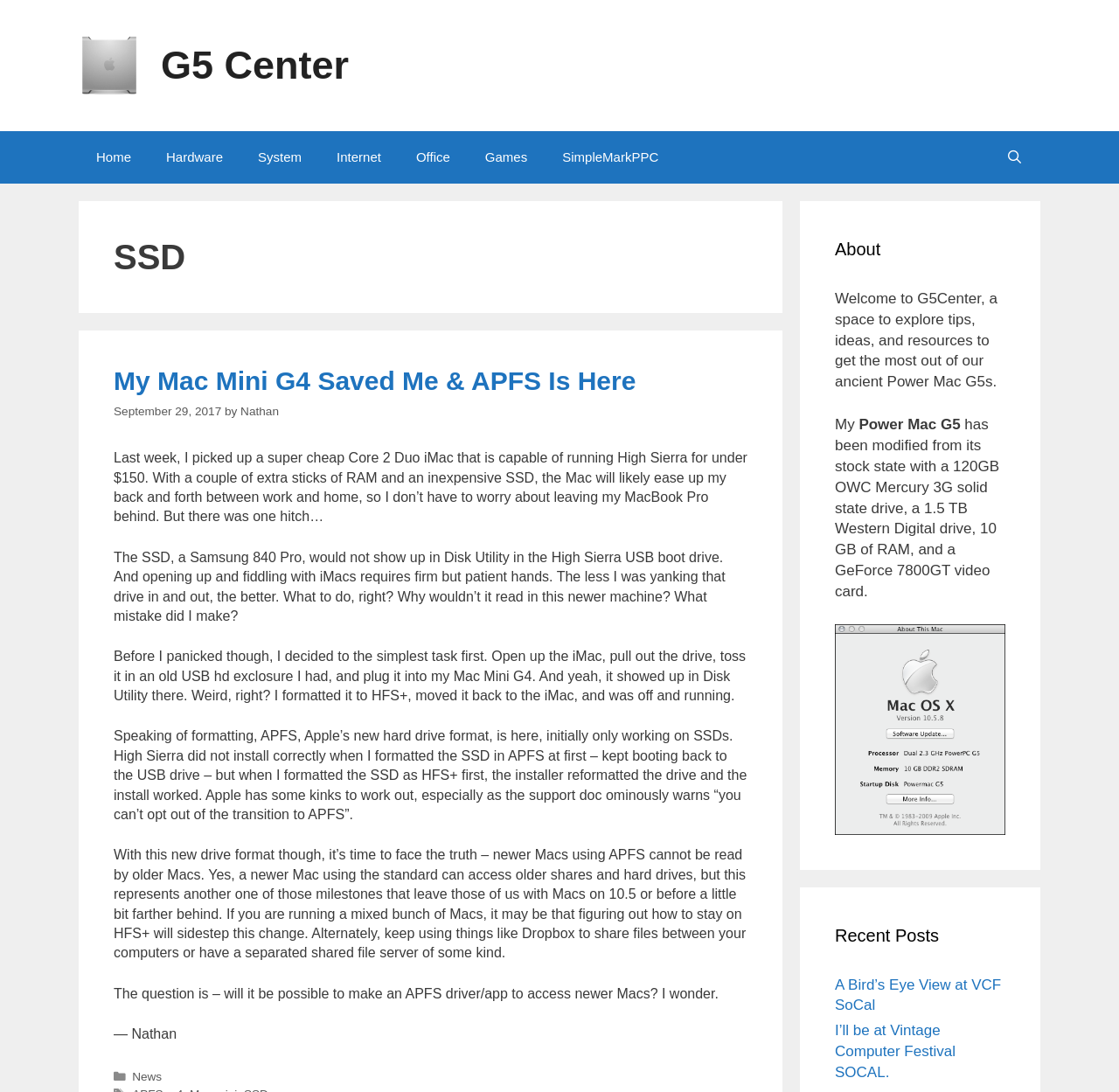Please provide a comprehensive answer to the question below using the information from the image: What is the purpose of the G5Center website?

The purpose of the website can be found in the 'About' section, which states that the website is a space to explore tips, ideas, and resources to get the most out of ancient Power Mac G5s.